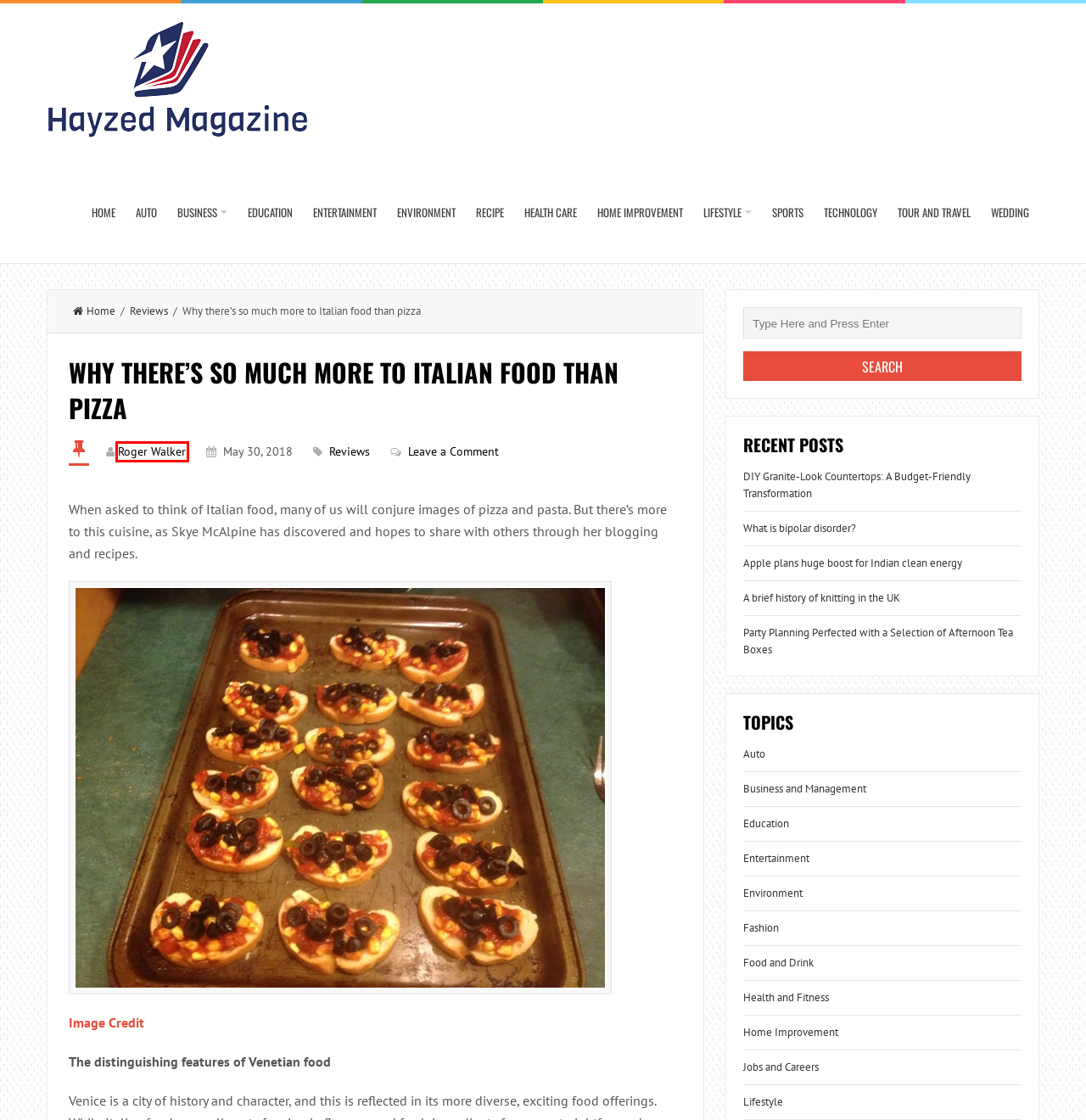Given a screenshot of a webpage with a red bounding box around an element, choose the most appropriate webpage description for the new page displayed after clicking the element within the bounding box. Here are the candidates:
A. Education Archives - Hayzed Magazine
B. Home Improvement Archives - Hayzed Magazine
C. Food and Drink Archives - Hayzed Magazine
D. Tour and Travel Archives - Hayzed Magazine
E. Sports Archives - Hayzed Magazine
F. Fashion Archives - Hayzed Magazine
G. Lifestyle Archives - Hayzed Magazine
H. Roger Walker, Author at Hayzed Magazine

H